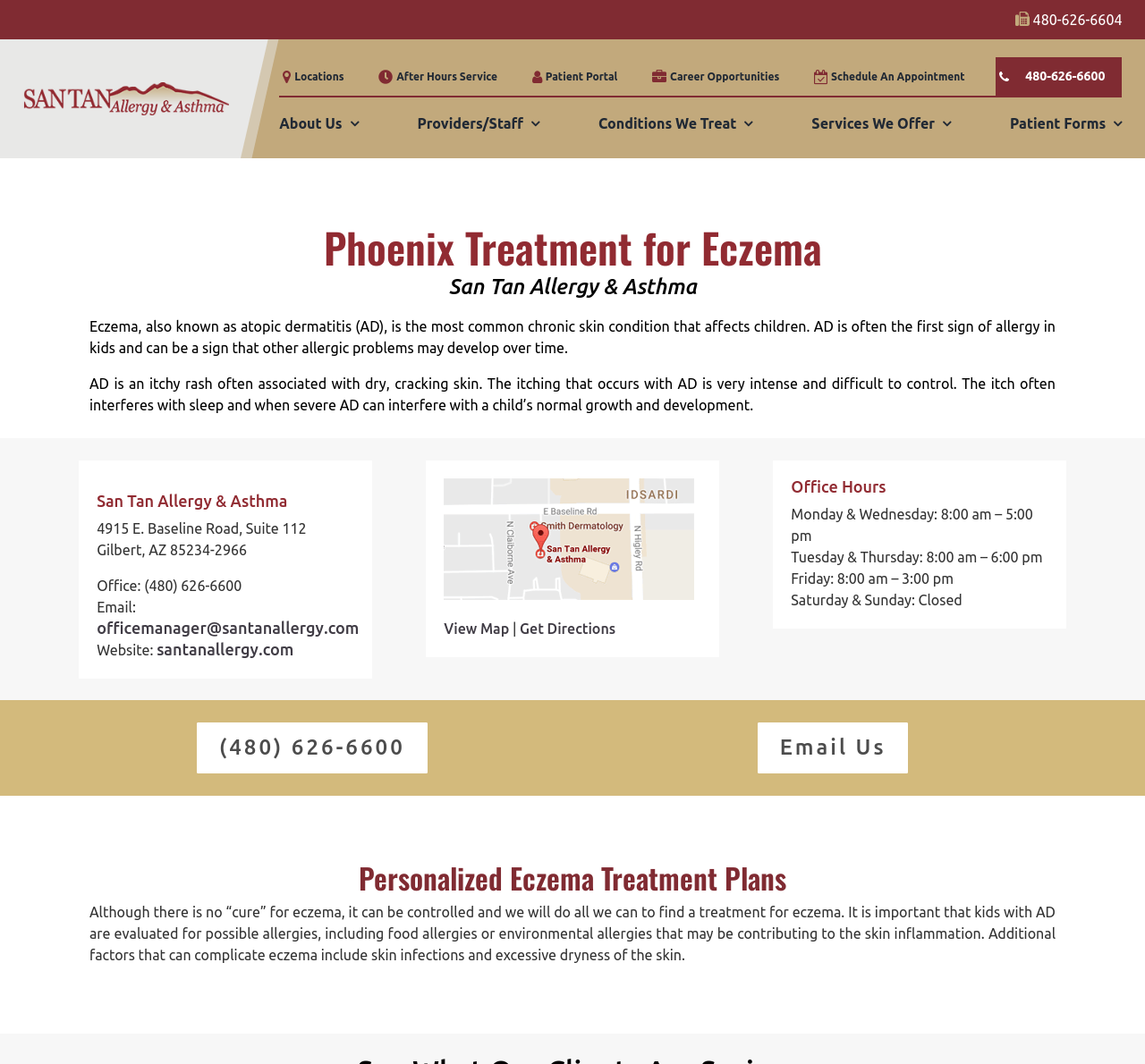Please identify the coordinates of the bounding box for the clickable region that will accomplish this instruction: "Call the office".

[0.887, 0.011, 0.98, 0.026]